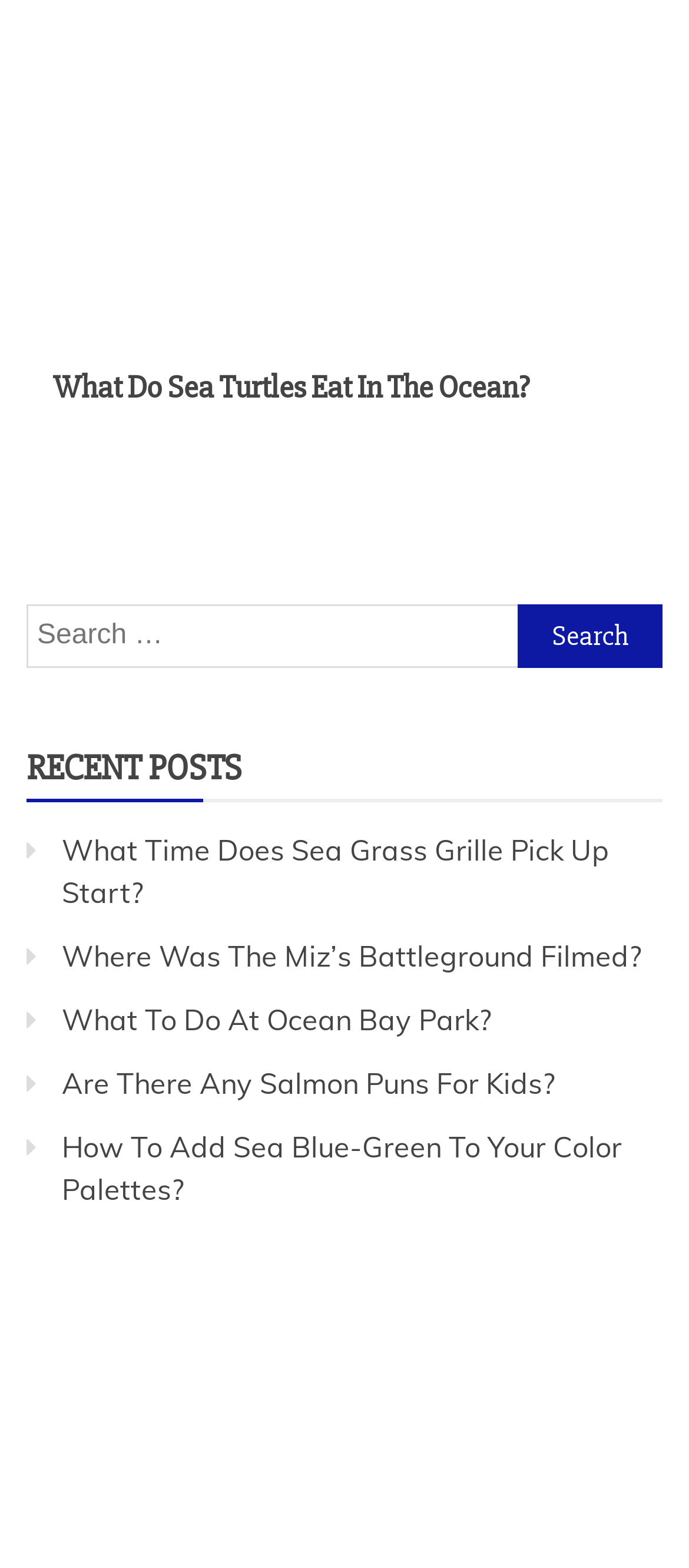What is the title of the second recent post?
Please give a detailed and thorough answer to the question, covering all relevant points.

The second link under the 'RECENT POSTS' heading is 'Where Was The Miz’s Battleground Filmed?' which suggests that it is the title of the second recent post.